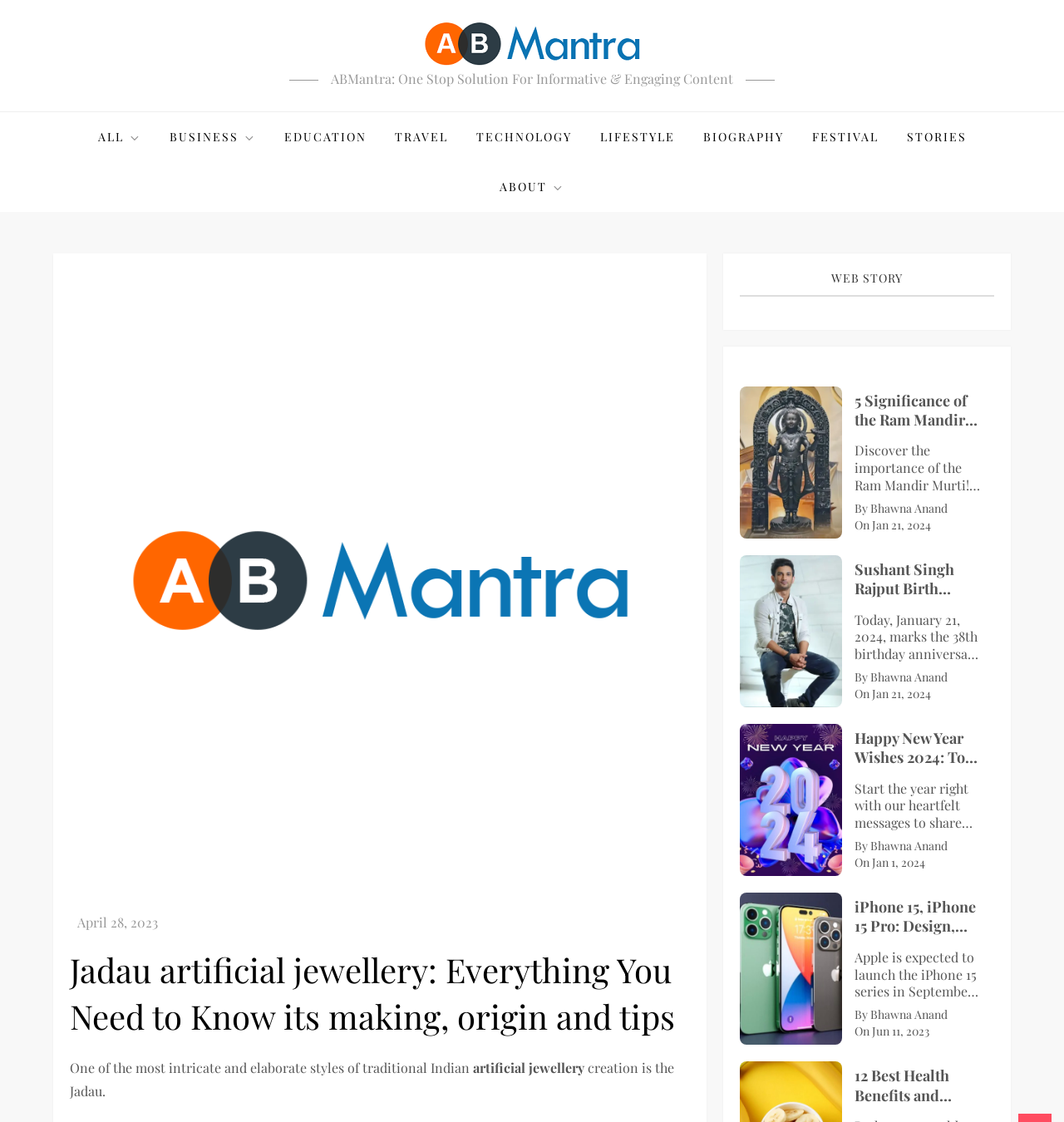Please locate the bounding box coordinates of the region I need to click to follow this instruction: "Read the article about Jadau artificial jewellery".

[0.066, 0.844, 0.649, 0.927]